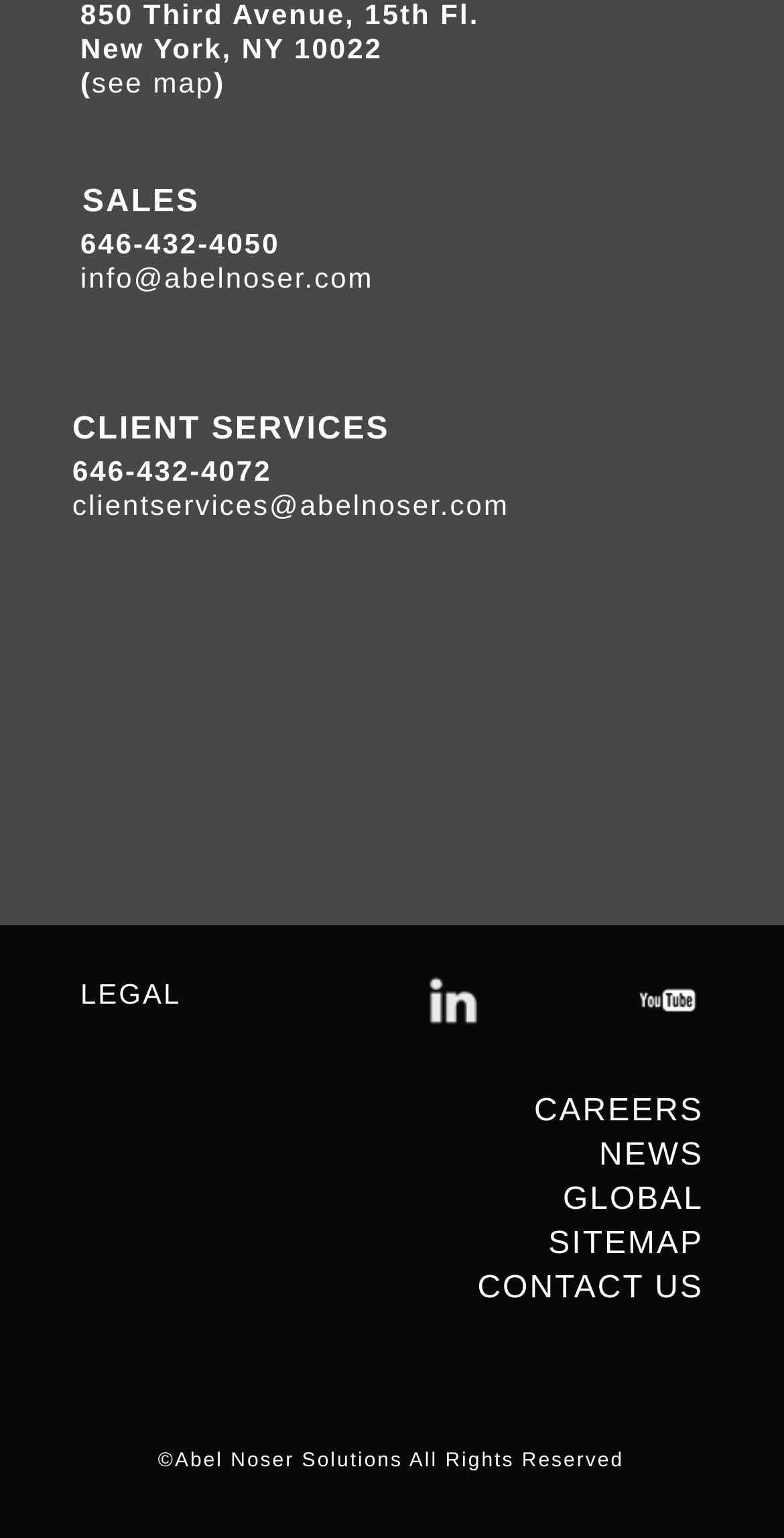Locate the bounding box coordinates of the element that needs to be clicked to carry out the instruction: "visit client services". The coordinates should be given as four float numbers ranging from 0 to 1, i.e., [left, top, right, bottom].

[0.092, 0.318, 0.649, 0.339]